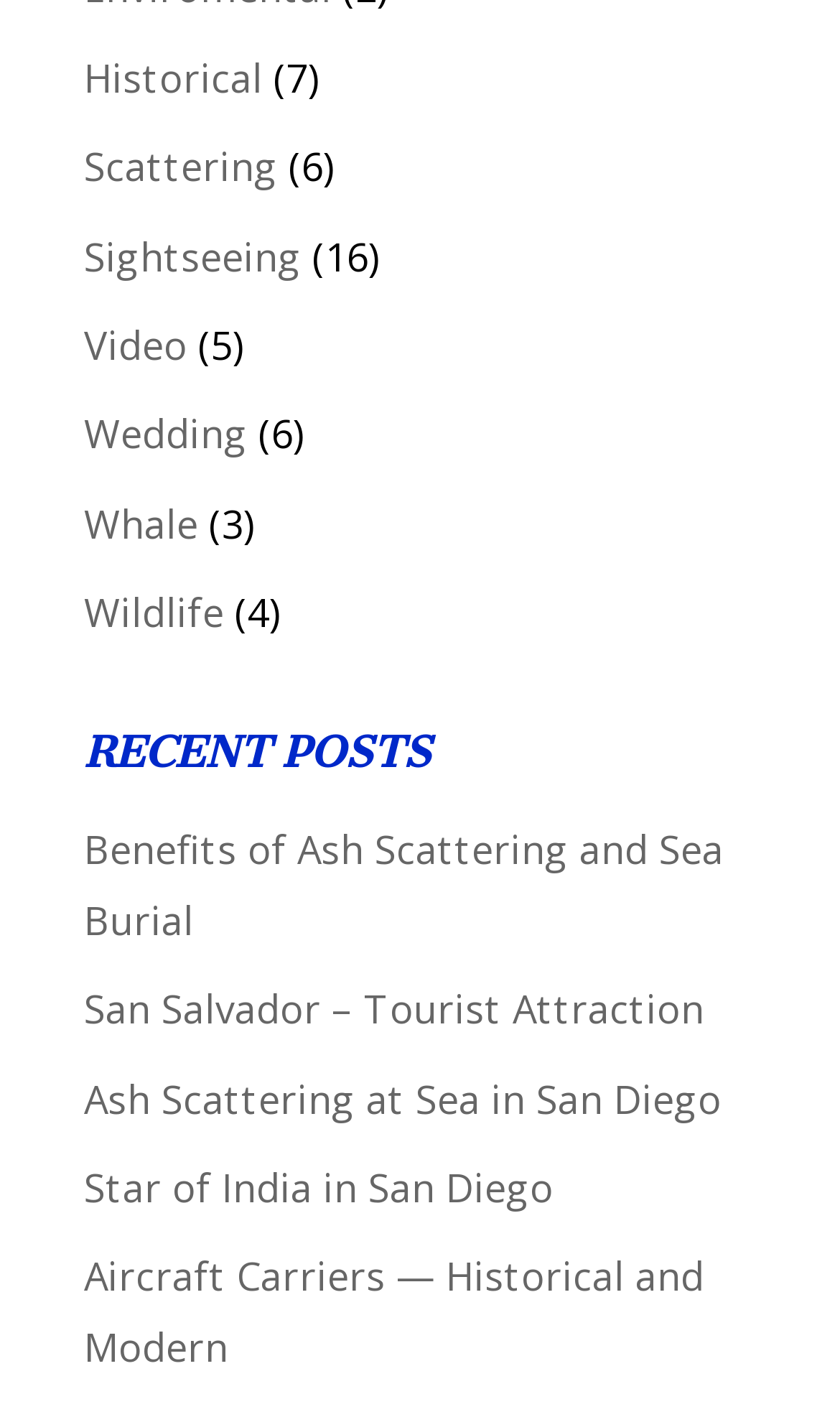Given the element description: "San Salvador – Tourist Attraction", predict the bounding box coordinates of the UI element it refers to, using four float numbers between 0 and 1, i.e., [left, top, right, bottom].

[0.1, 0.696, 0.838, 0.733]